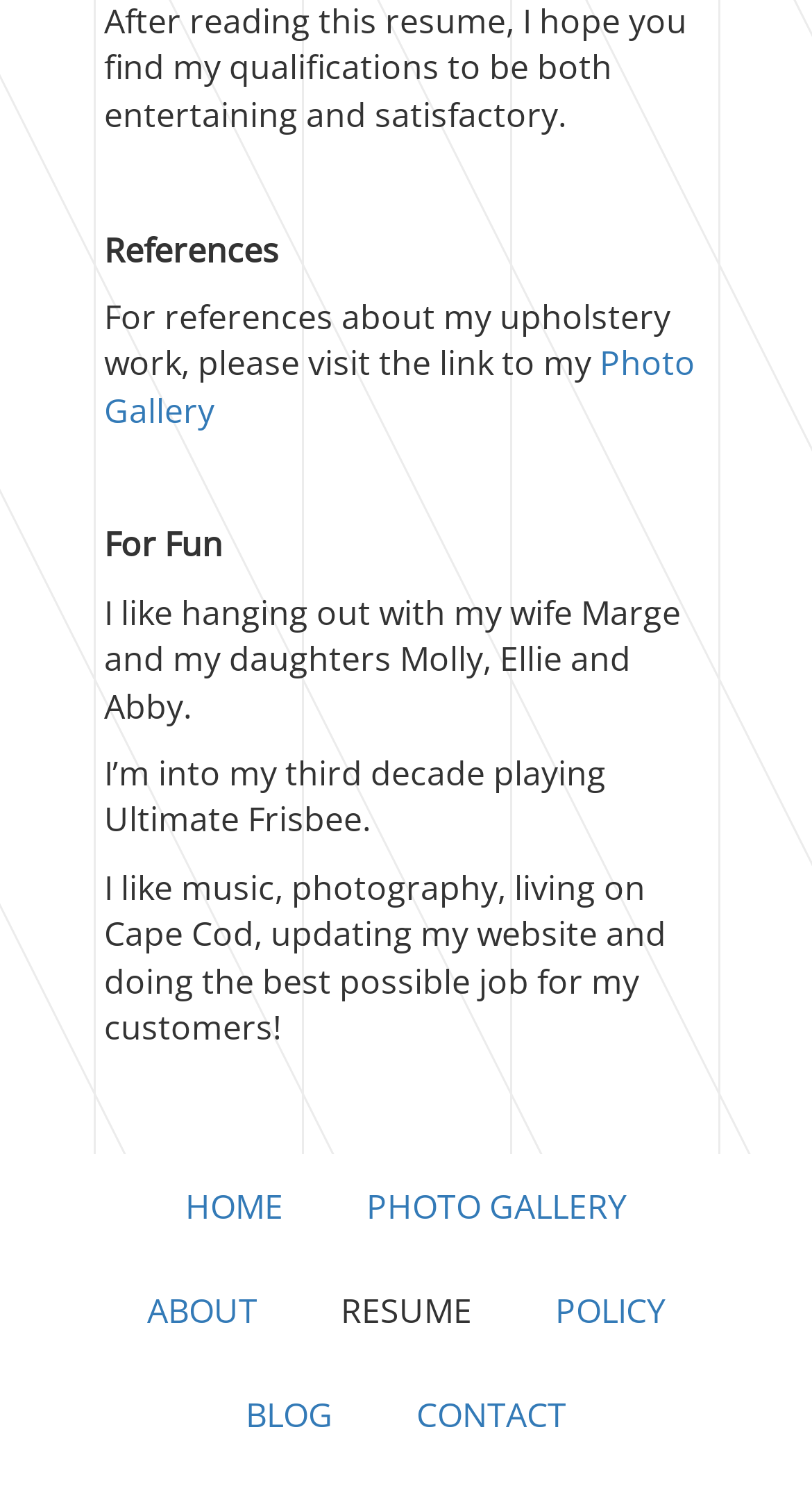Given the element description, predict the bounding box coordinates in the format (top-left x, top-left y, bottom-right x, bottom-right y). Make sure all values are between 0 and 1. Here is the element description: Photo Gallery

[0.128, 0.227, 0.856, 0.288]